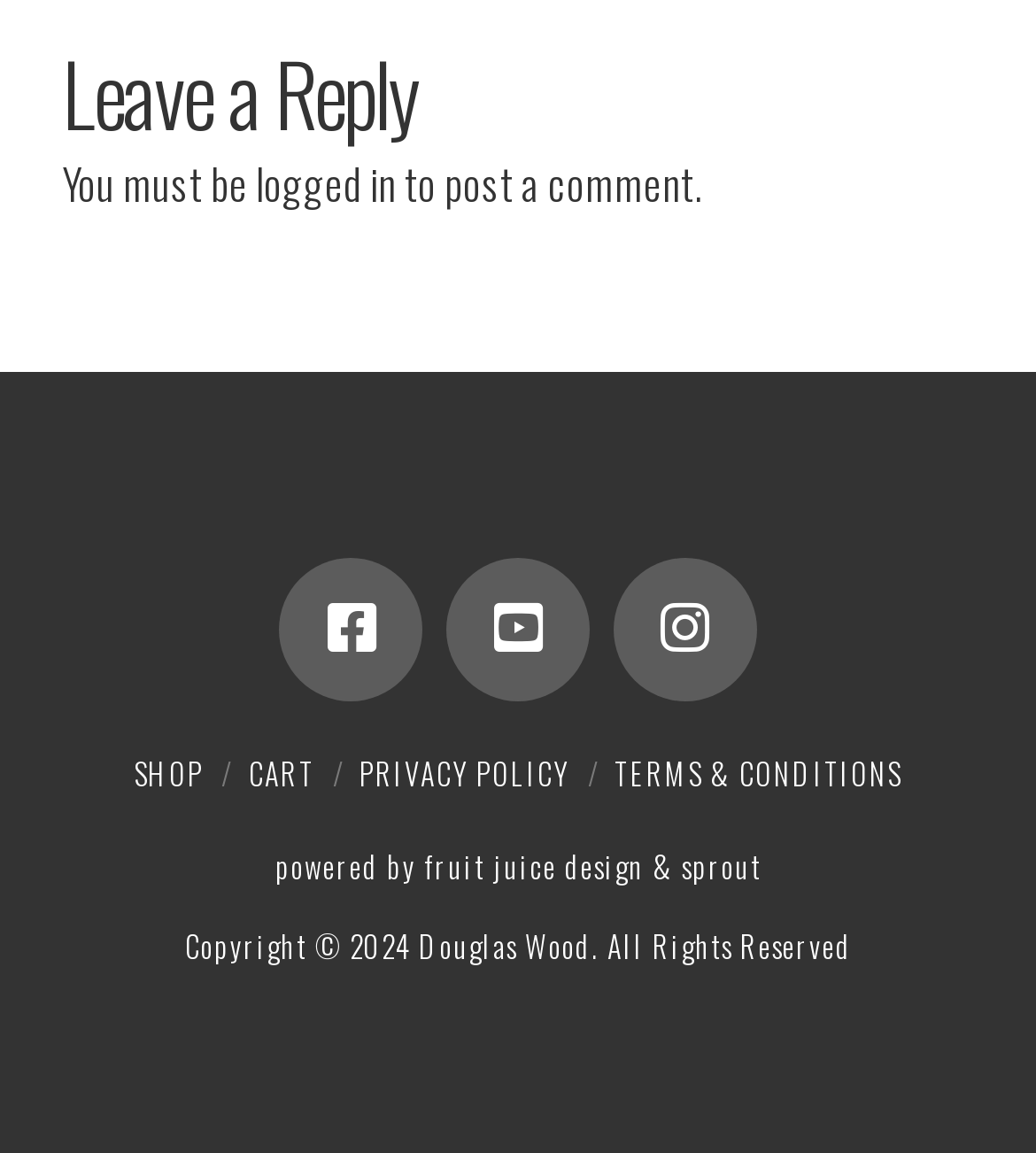Pinpoint the bounding box coordinates of the element you need to click to execute the following instruction: "Read PRIVACY POLICY". The bounding box should be represented by four float numbers between 0 and 1, in the format [left, top, right, bottom].

[0.347, 0.653, 0.55, 0.69]